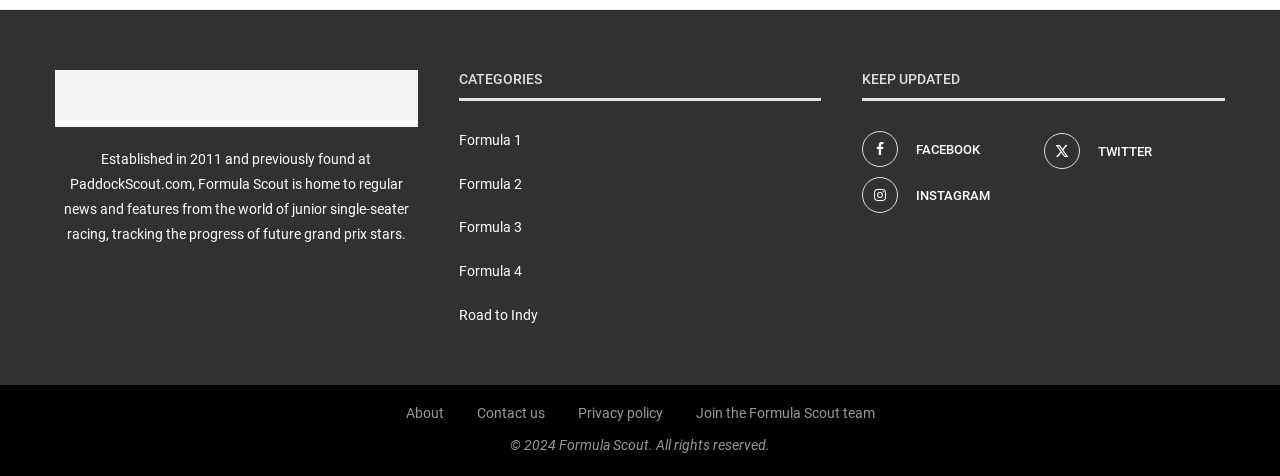Could you specify the bounding box coordinates for the clickable section to complete the following instruction: "Check the privacy policy"?

[0.451, 0.851, 0.518, 0.885]